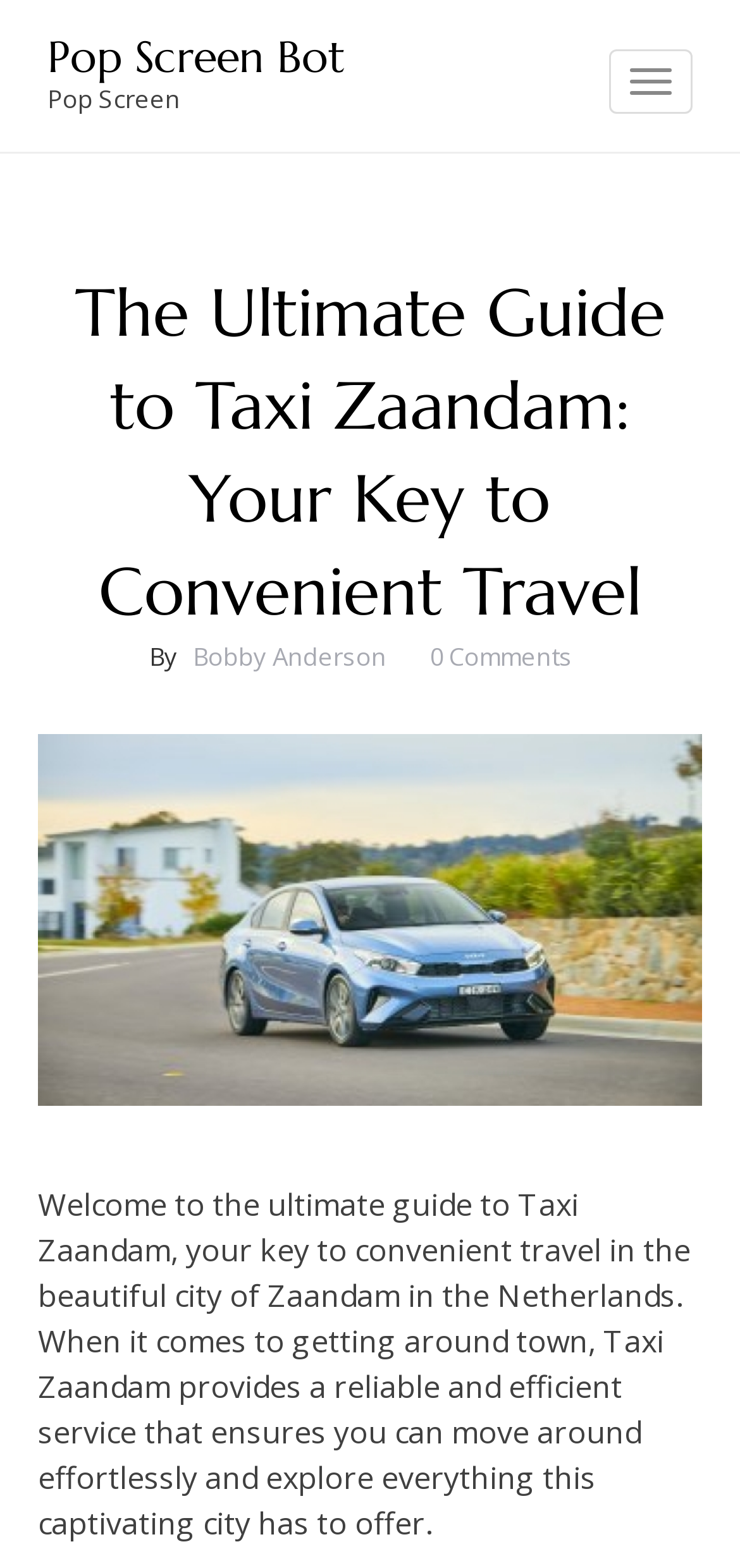What is the tone of the webpage description?
Based on the image, answer the question in a detailed manner.

The webpage description provides information about Taxi Zaandam and its services in a neutral and objective tone, indicating that the tone is informative rather than promotional or persuasive.